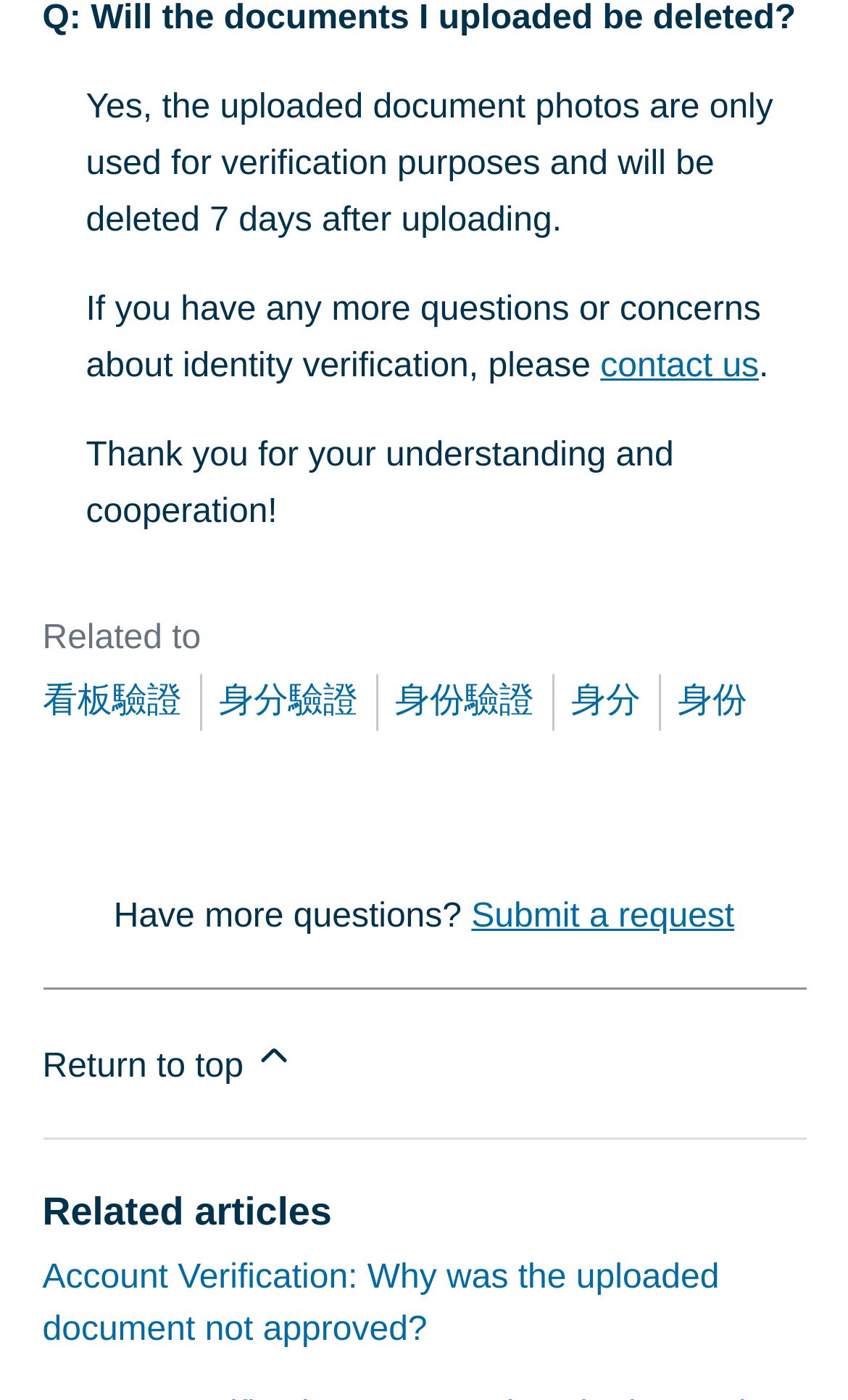How can I get help with more questions?
By examining the image, provide a one-word or phrase answer.

Submit a request